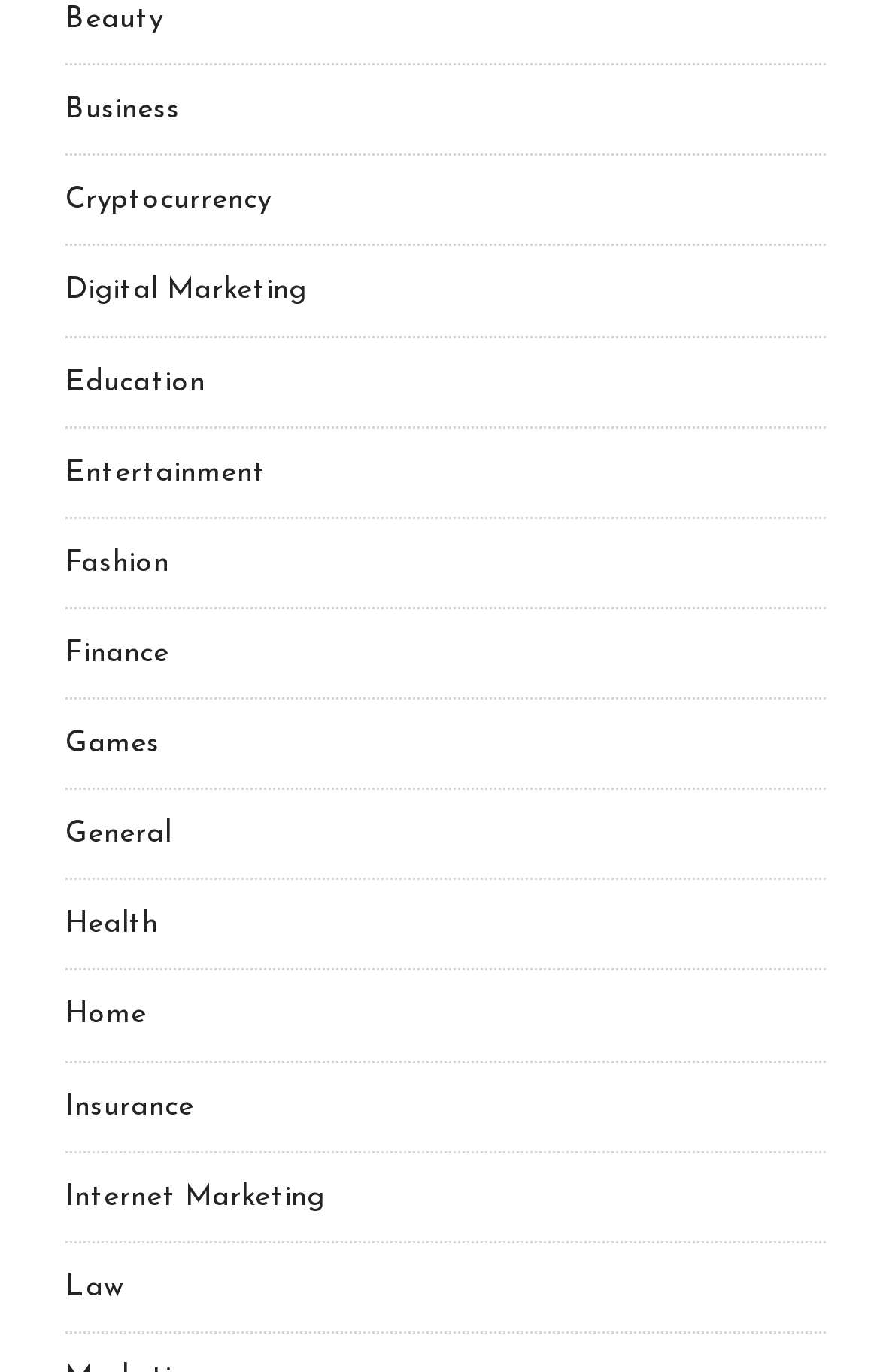Is there a category for Entertainment?
Using the visual information, respond with a single word or phrase.

Yes